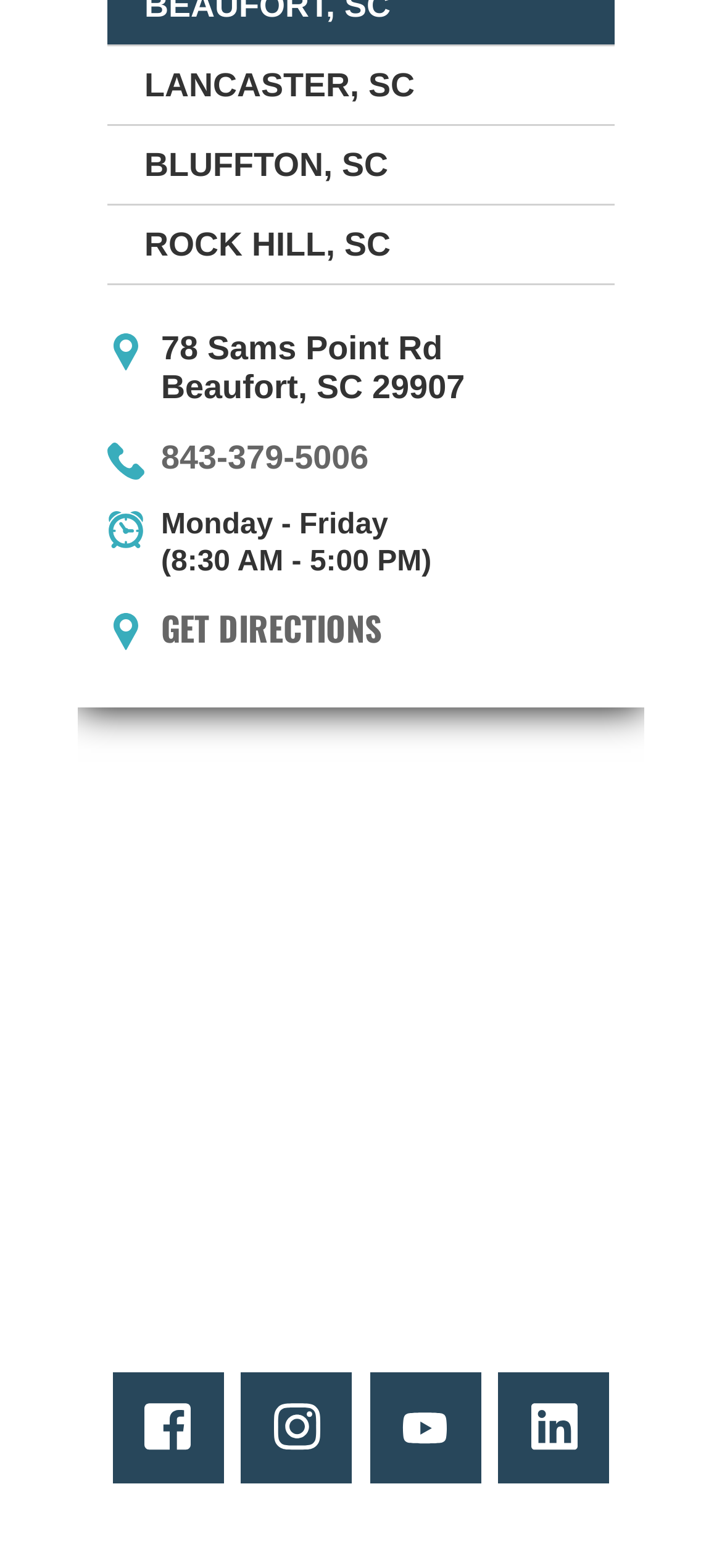Please identify the coordinates of the bounding box that should be clicked to fulfill this instruction: "Click the 'GET DIRECTIONS' link".

[0.223, 0.204, 0.528, 0.235]